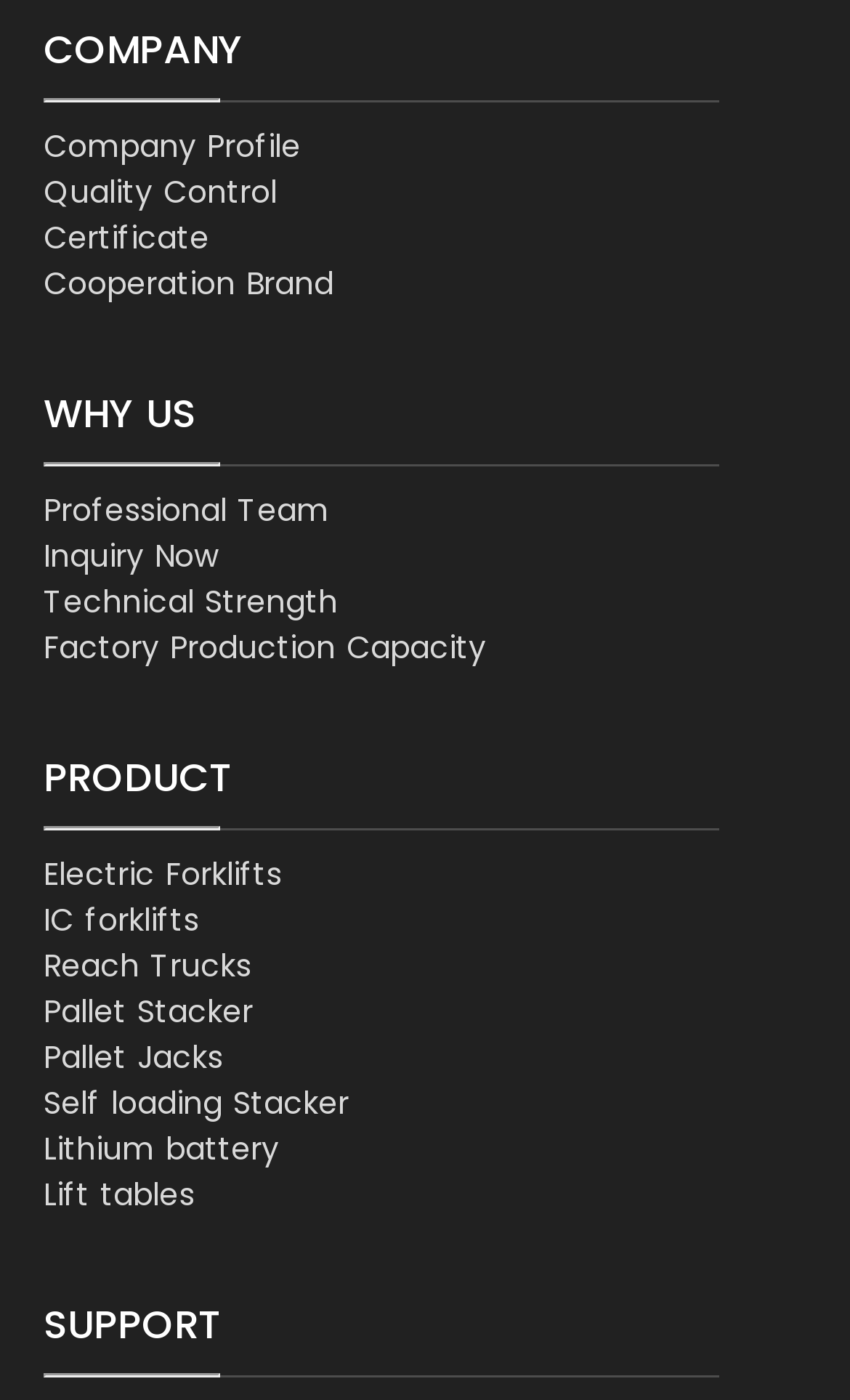Identify the bounding box coordinates of the section that should be clicked to achieve the task described: "Get support".

[0.051, 0.925, 0.846, 0.984]